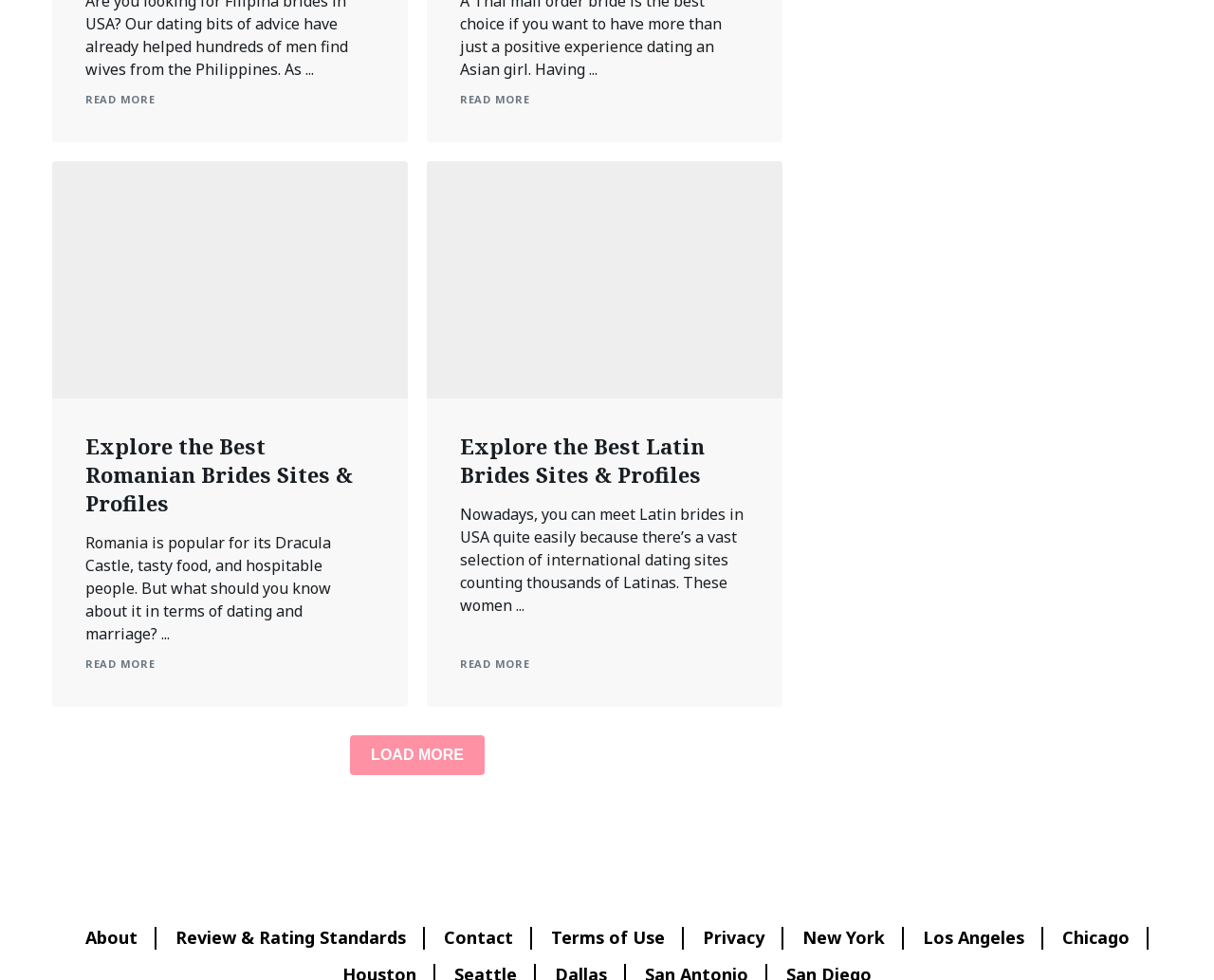Specify the bounding box coordinates of the region I need to click to perform the following instruction: "Read more about Latin brides". The coordinates must be four float numbers in the range of 0 to 1, i.e., [left, top, right, bottom].

[0.379, 0.441, 0.617, 0.499]